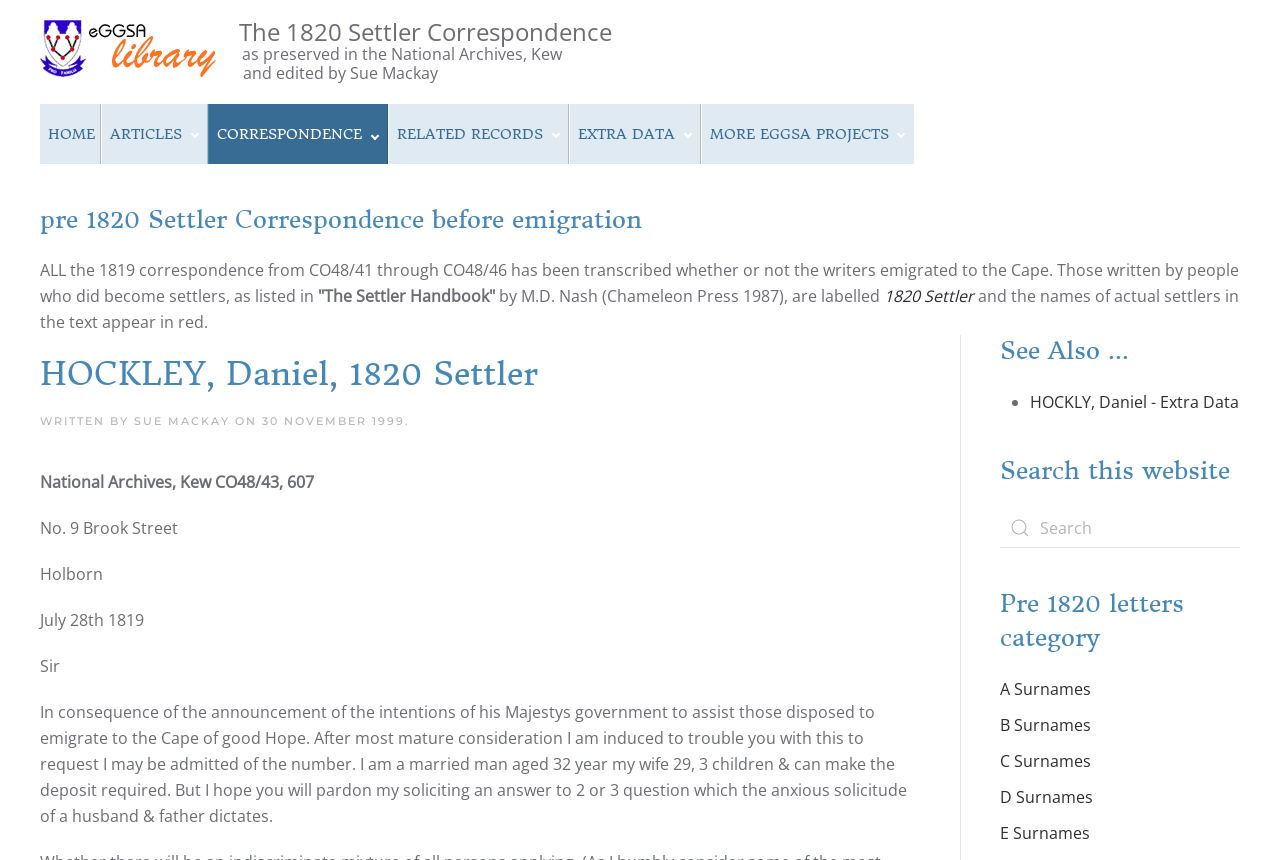Provide a short answer using a single word or phrase for the following question: 
How many surname categories are listed in the 'Pre 1820 letters category' section?

5